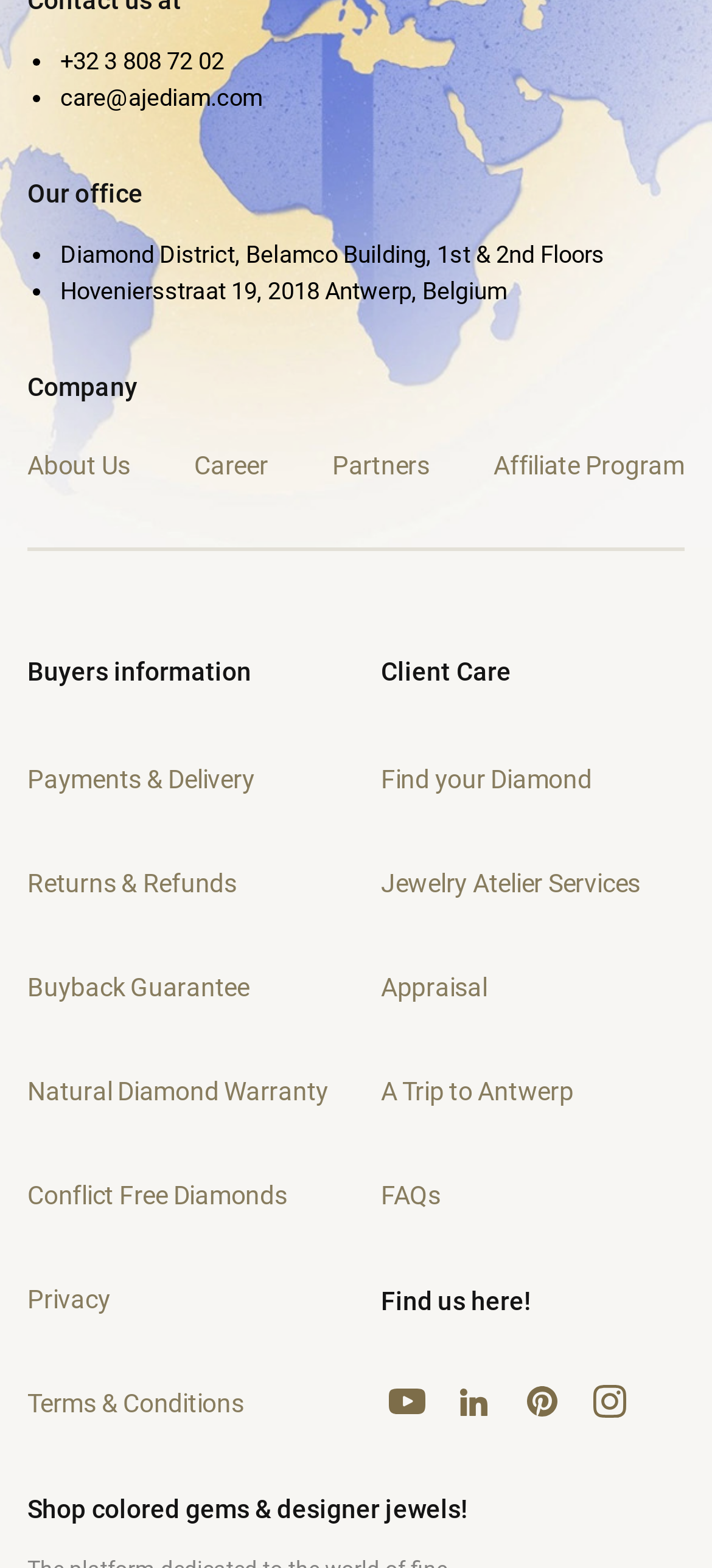Please answer the following question as detailed as possible based on the image: 
How many social media links are there?

I counted the number of social media links by looking at the links at the bottom of the webpage. The links are '', '', '', and ''. These links are likely to be social media links.